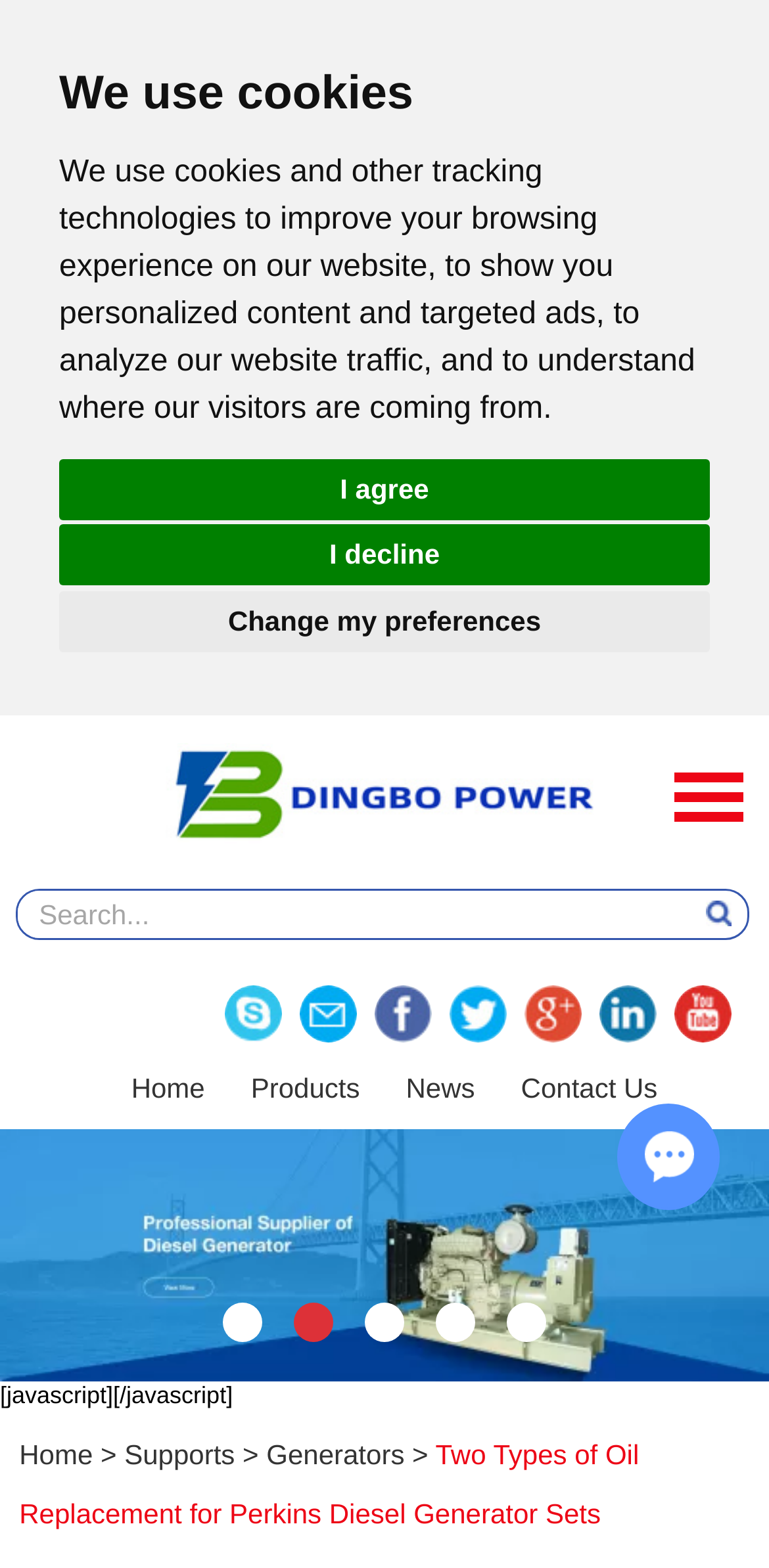Find the bounding box of the UI element described as follows: "name="q" placeholder="Search..."".

[0.022, 0.568, 0.816, 0.599]